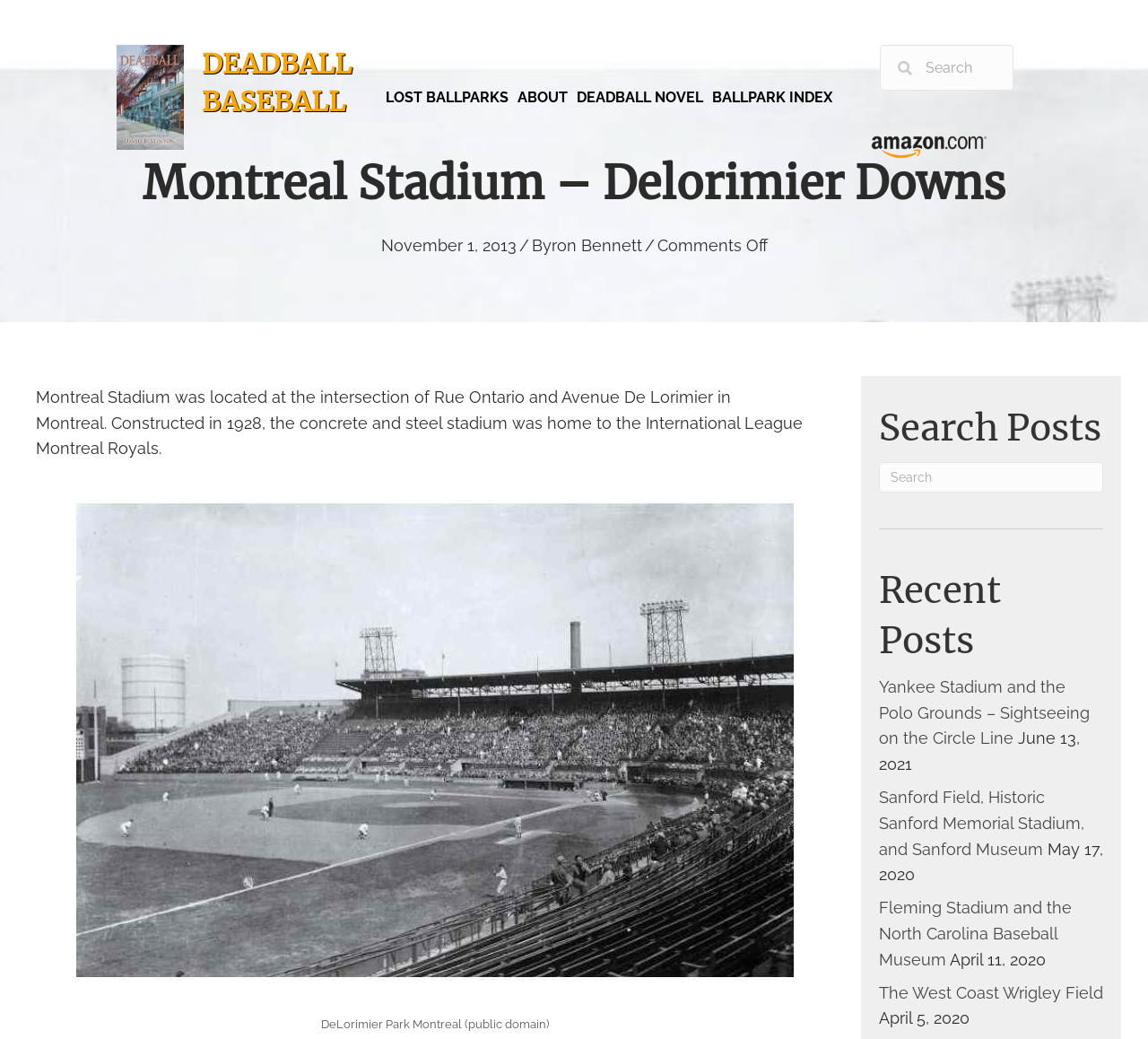Specify the bounding box coordinates of the area to click in order to follow the given instruction: "Explore the LOST BALLPARKS page."

[0.332, 0.078, 0.447, 0.109]